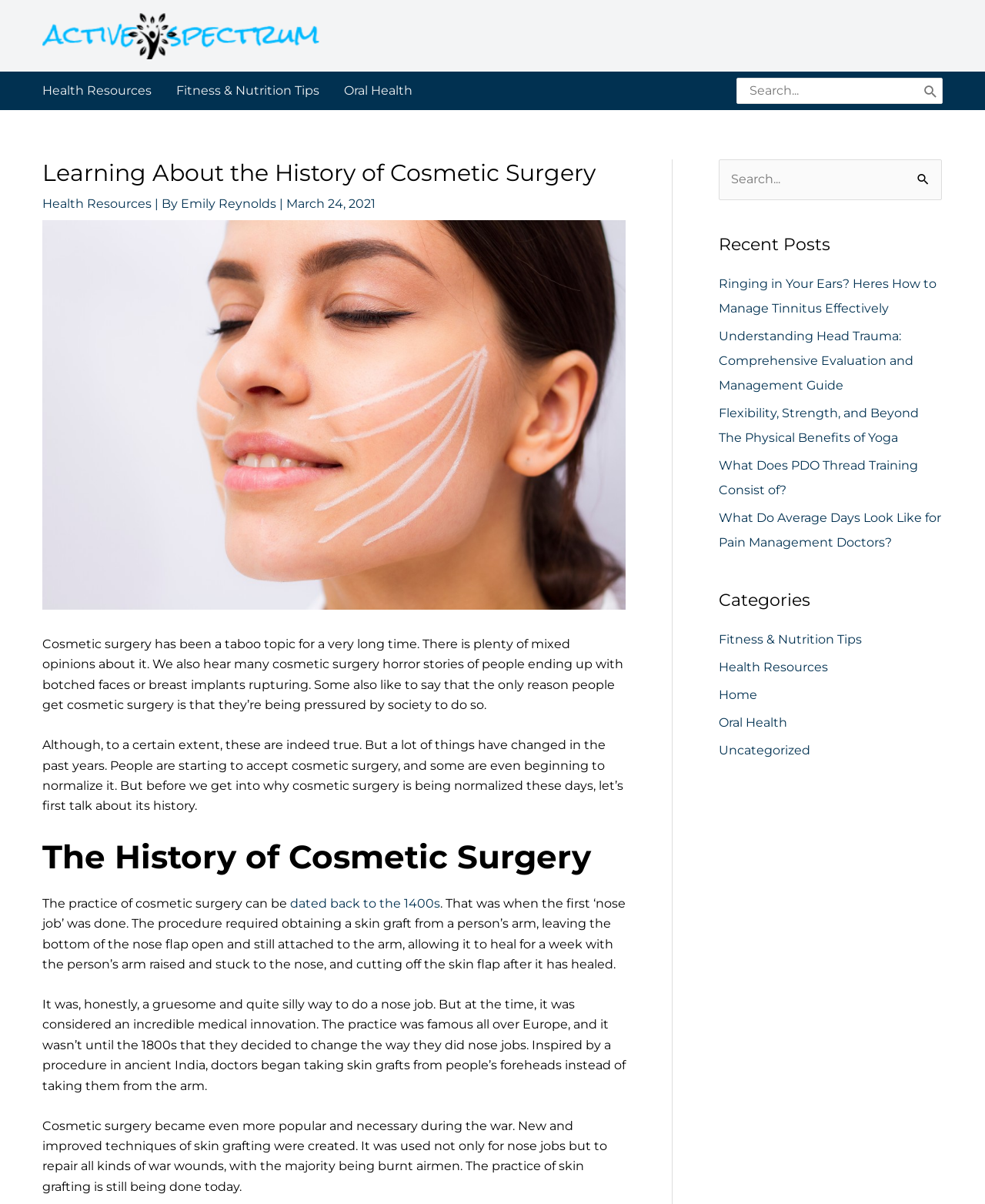Please determine the bounding box coordinates of the area that needs to be clicked to complete this task: 'Search for health resources'. The coordinates must be four float numbers between 0 and 1, formatted as [left, top, right, bottom].

[0.748, 0.065, 0.957, 0.087]